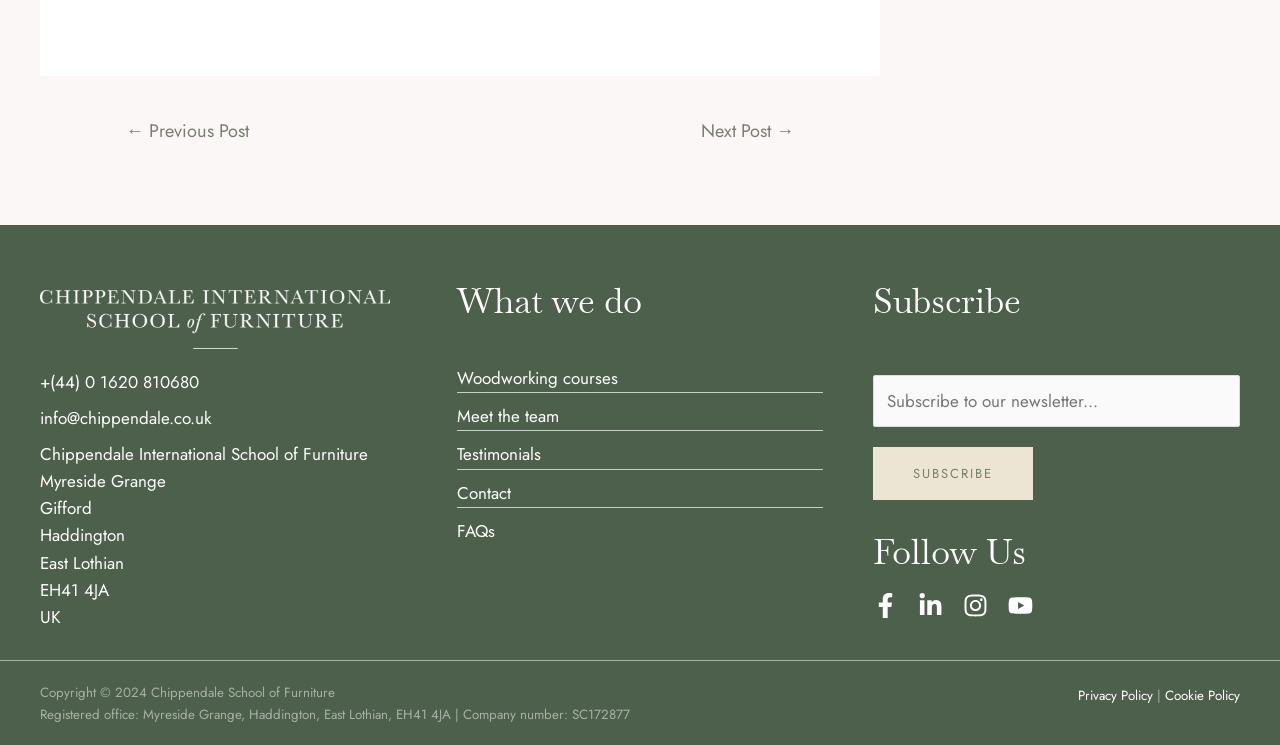Can you specify the bounding box coordinates of the area that needs to be clicked to fulfill the following instruction: "Click on the 'Facebook' link"?

[0.682, 0.796, 0.702, 0.829]